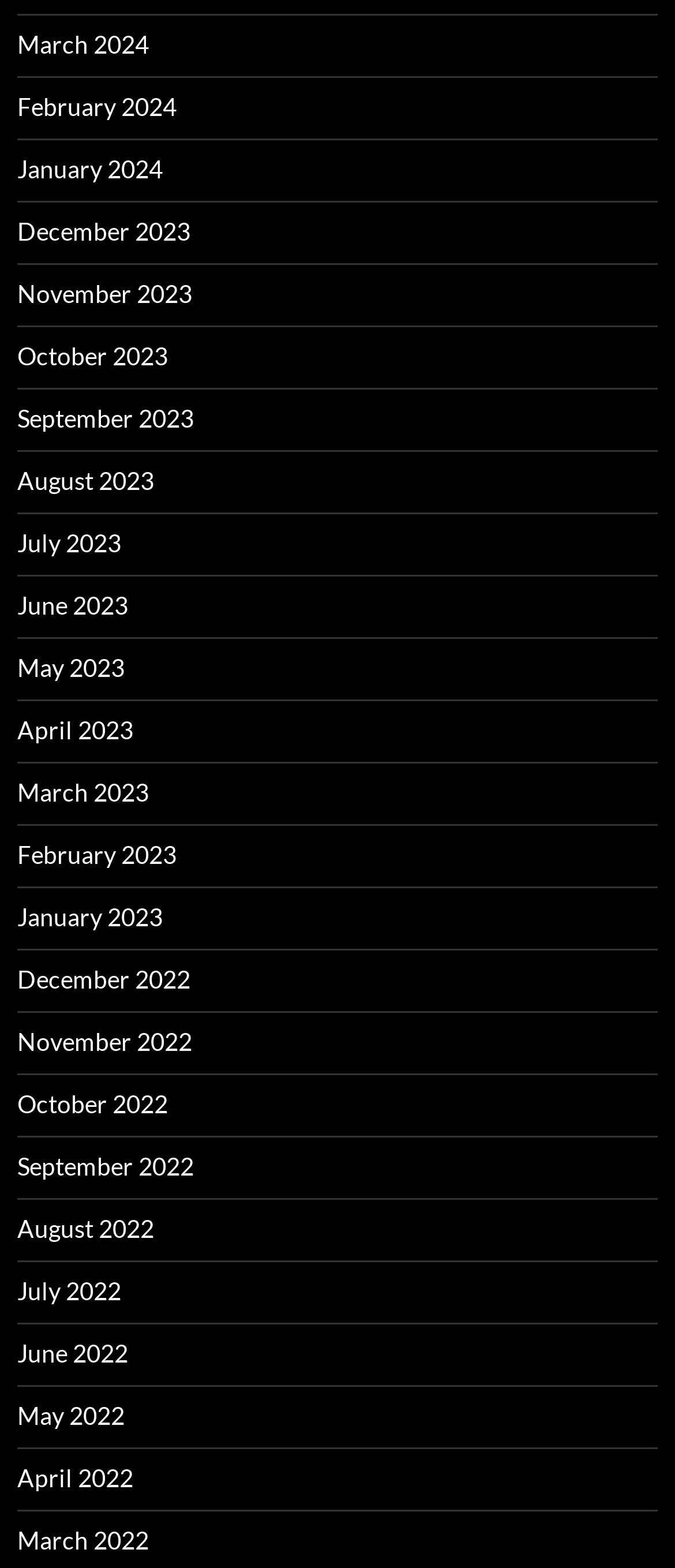What is the earliest date on the webpage?
Look at the image and respond to the question as thoroughly as possible.

By examining the list of links, I found that the earliest date mentioned is 'March 2022', which is the last link on the list.